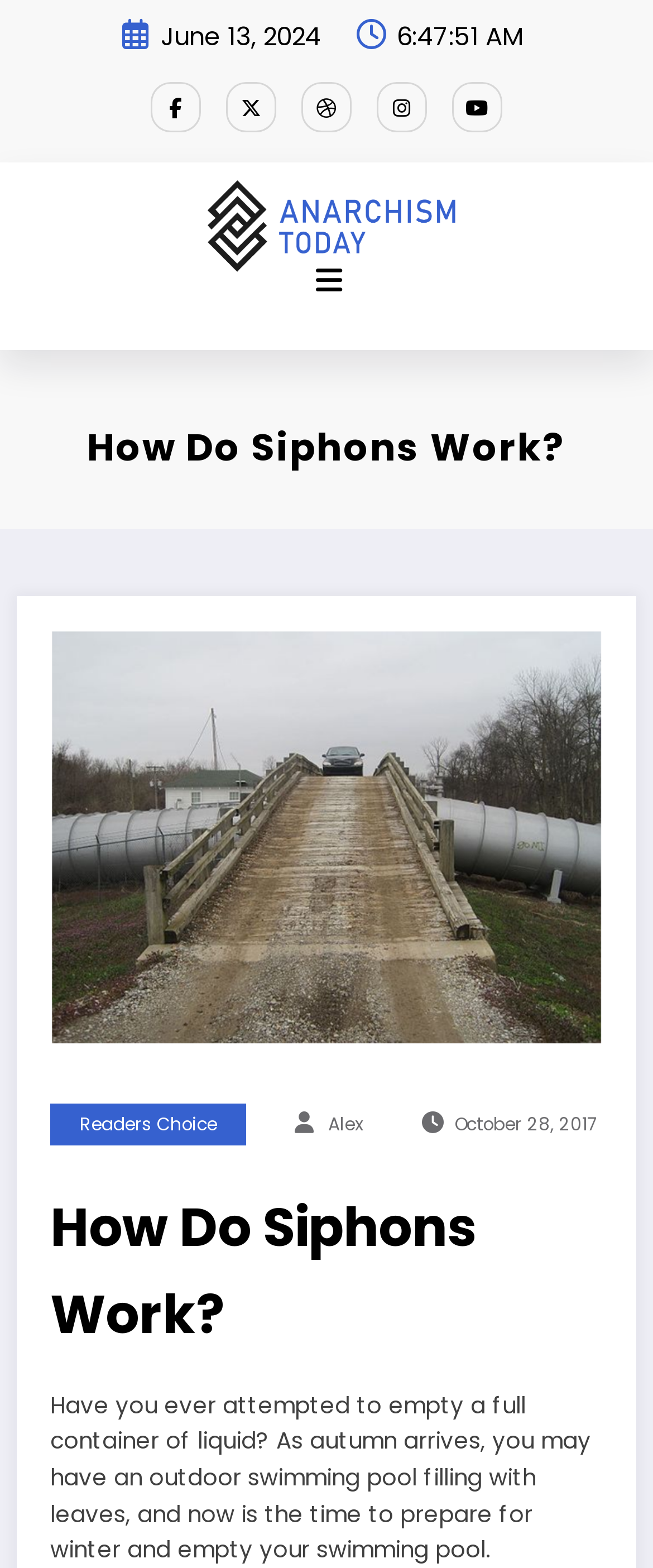Highlight the bounding box coordinates of the region I should click on to meet the following instruction: "Visit the Anarchism Today homepage".

[0.314, 0.123, 0.724, 0.162]